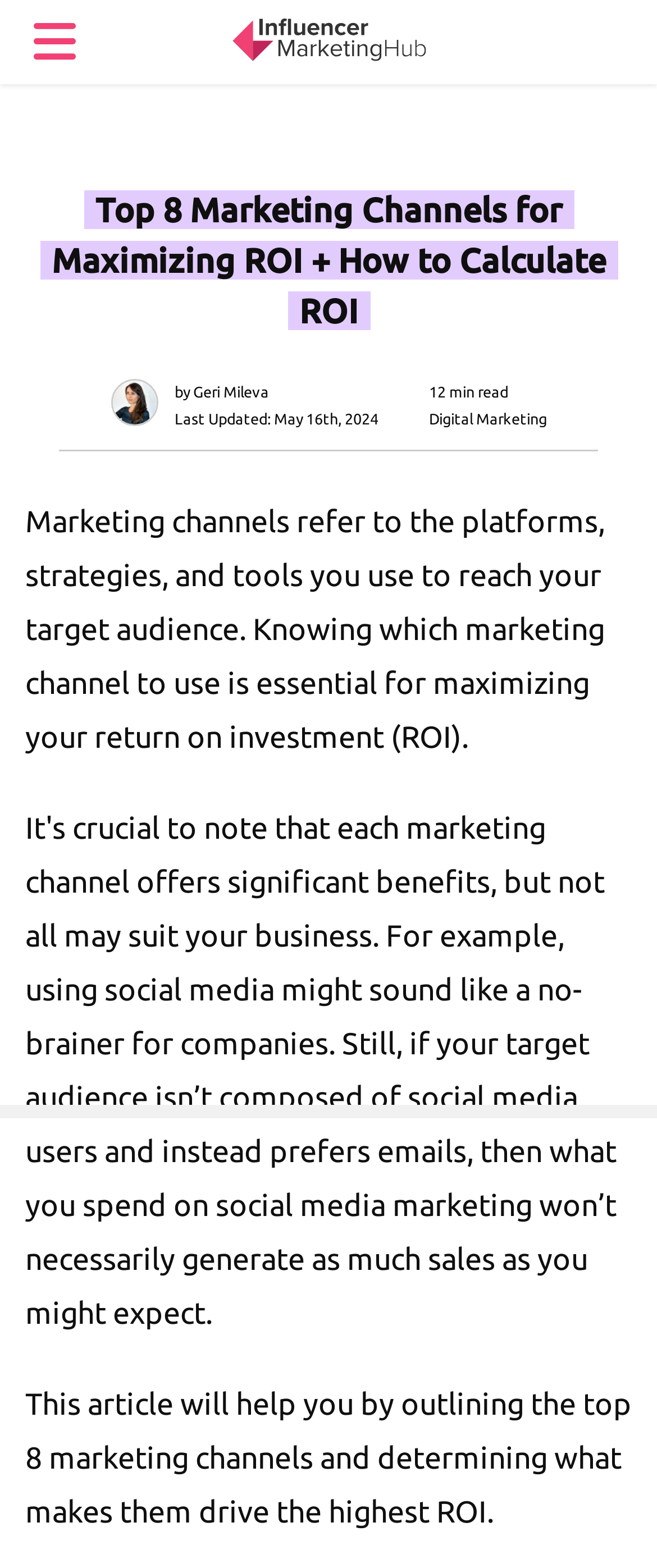Locate the heading on the webpage and return its text.

Top 8 Marketing Channels for Maximizing ROI + How to Calculate ROI